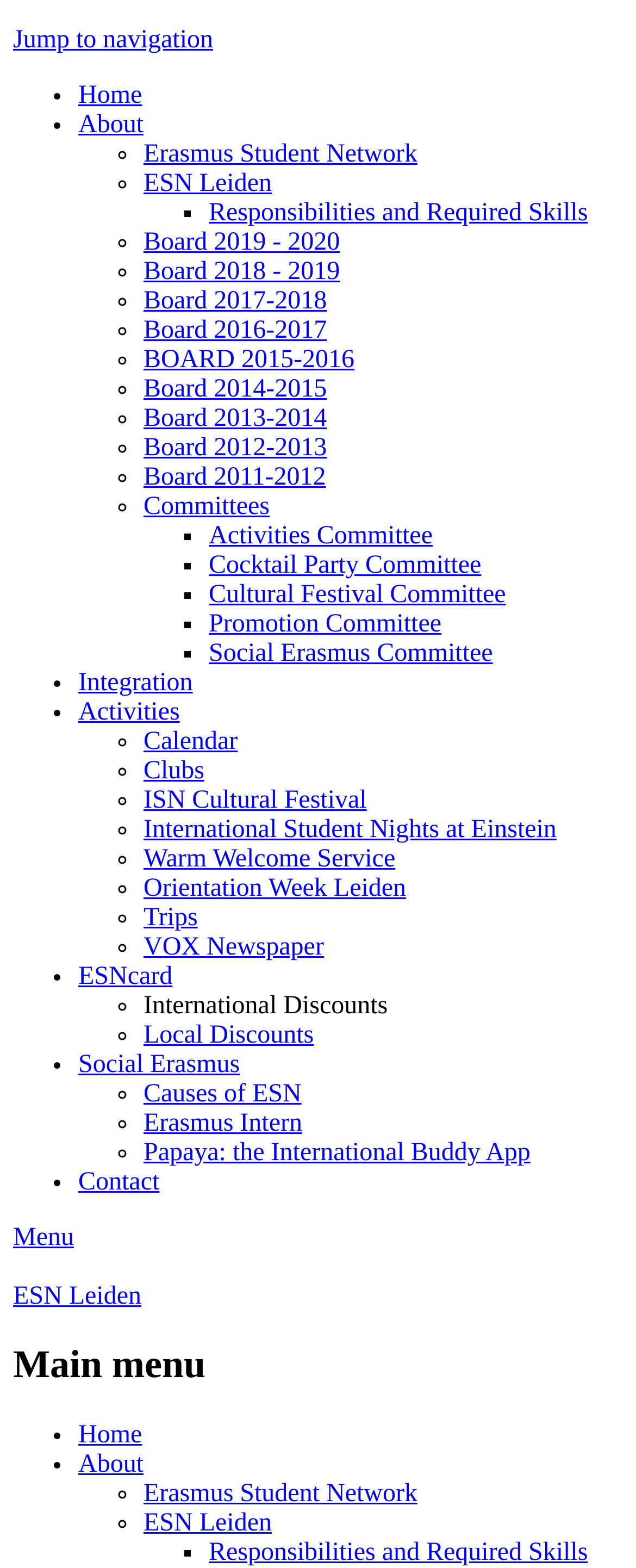Determine the bounding box of the UI element mentioned here: "Papaya: the International Buddy App". The coordinates must be in the format [left, top, right, bottom] with values ranging from 0 to 1.

[0.226, 0.726, 0.834, 0.744]